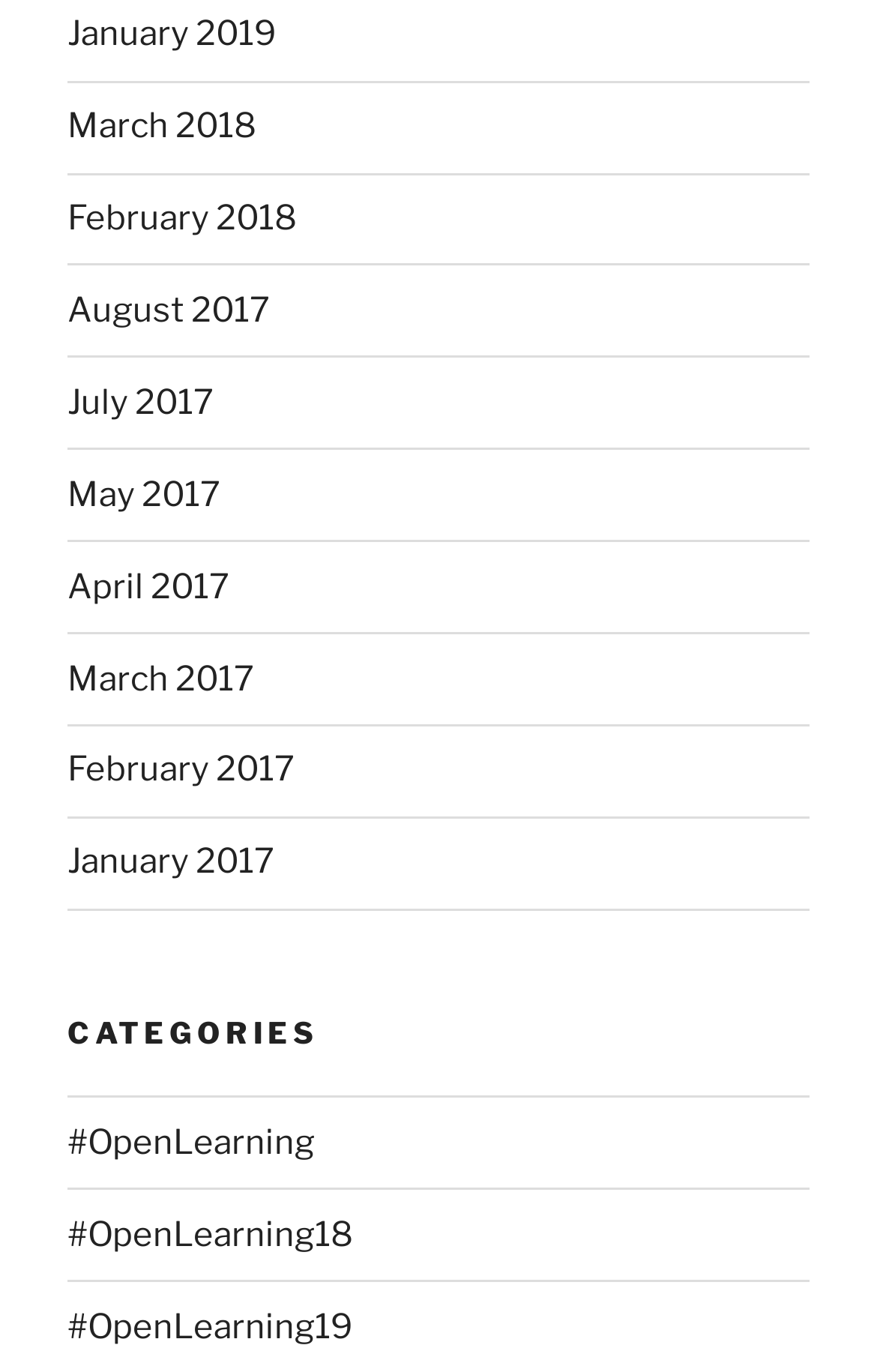Can you identify the bounding box coordinates of the clickable region needed to carry out this instruction: 'check March 2017'? The coordinates should be four float numbers within the range of 0 to 1, stated as [left, top, right, bottom].

[0.077, 0.48, 0.29, 0.509]